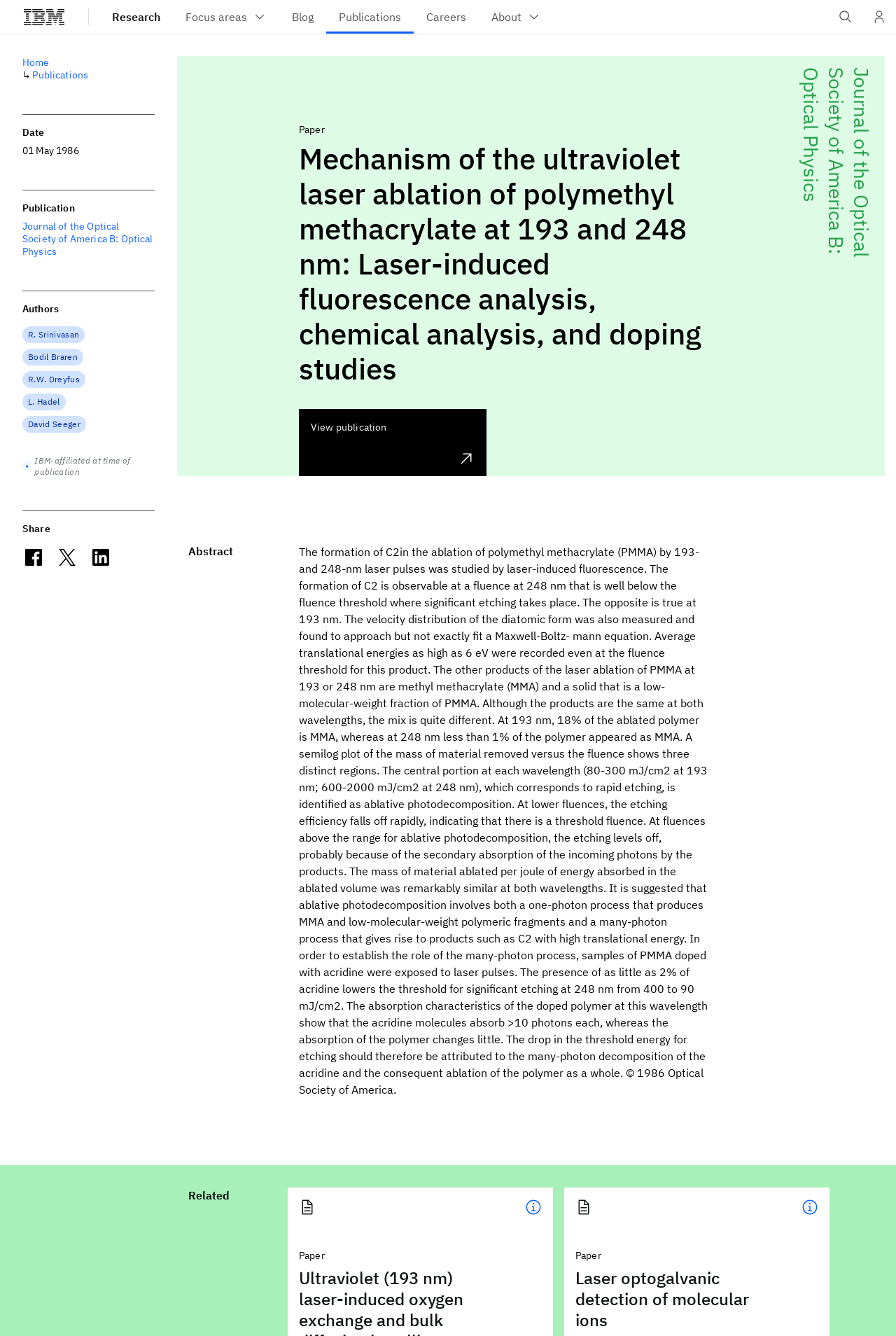Show the bounding box coordinates for the element that needs to be clicked to execute the following instruction: "Click the IBM logo". Provide the coordinates in the form of four float numbers between 0 and 1, i.e., [left, top, right, bottom].

[0.027, 0.007, 0.072, 0.019]